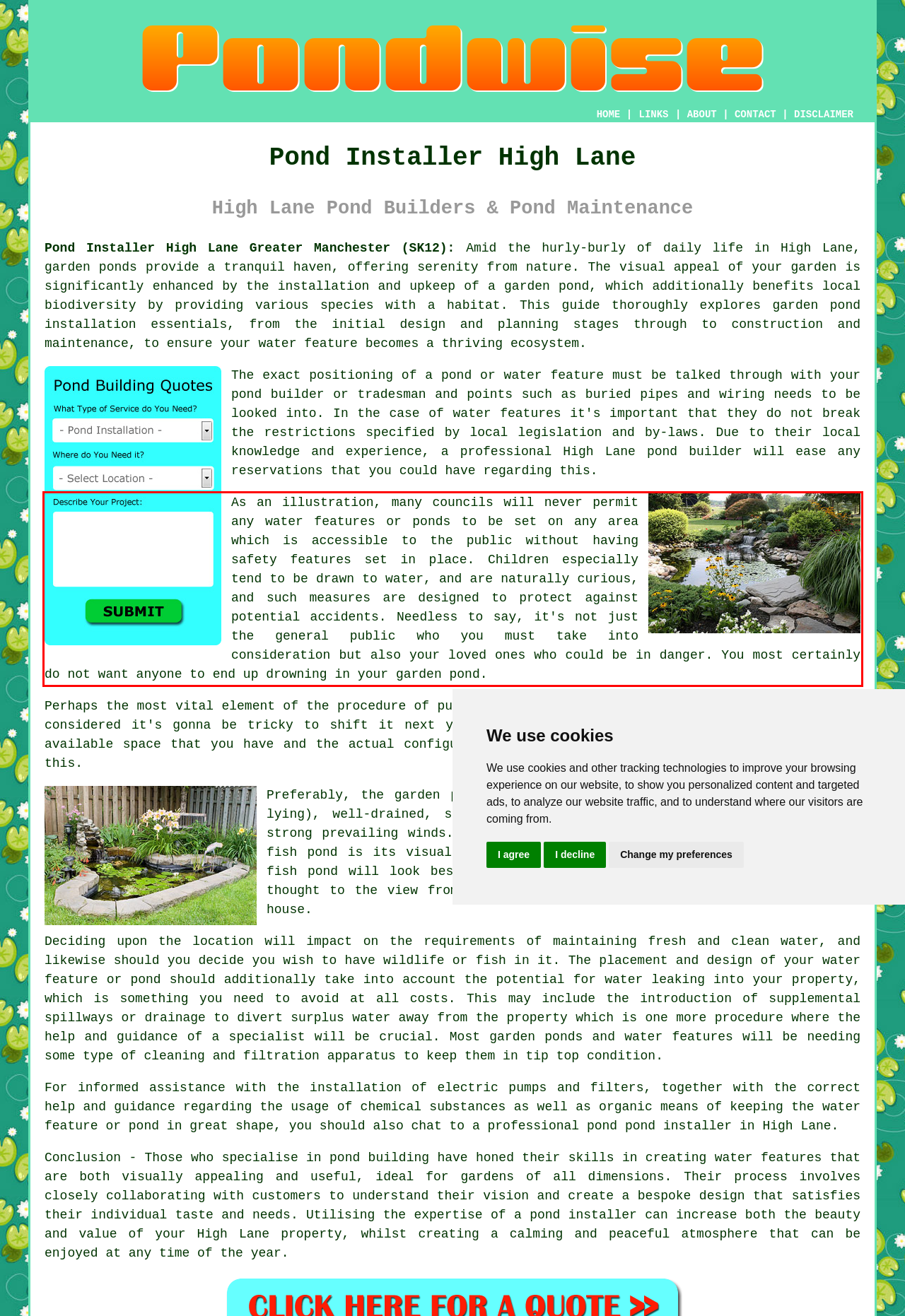Please identify the text within the red rectangular bounding box in the provided webpage screenshot.

As an illustration, many councils will never permit any water features or ponds to be set on any area which is accessible to the public without having safety features set in place. Children especially tend to be drawn to water, and are naturally curious, and such measures are designed to protect against potential accidents. Needless to say, it's not just the general public who you must take into consideration but also your loved ones who could be in danger. You most certainly do not want anyone to end up drowning in your garden pond.